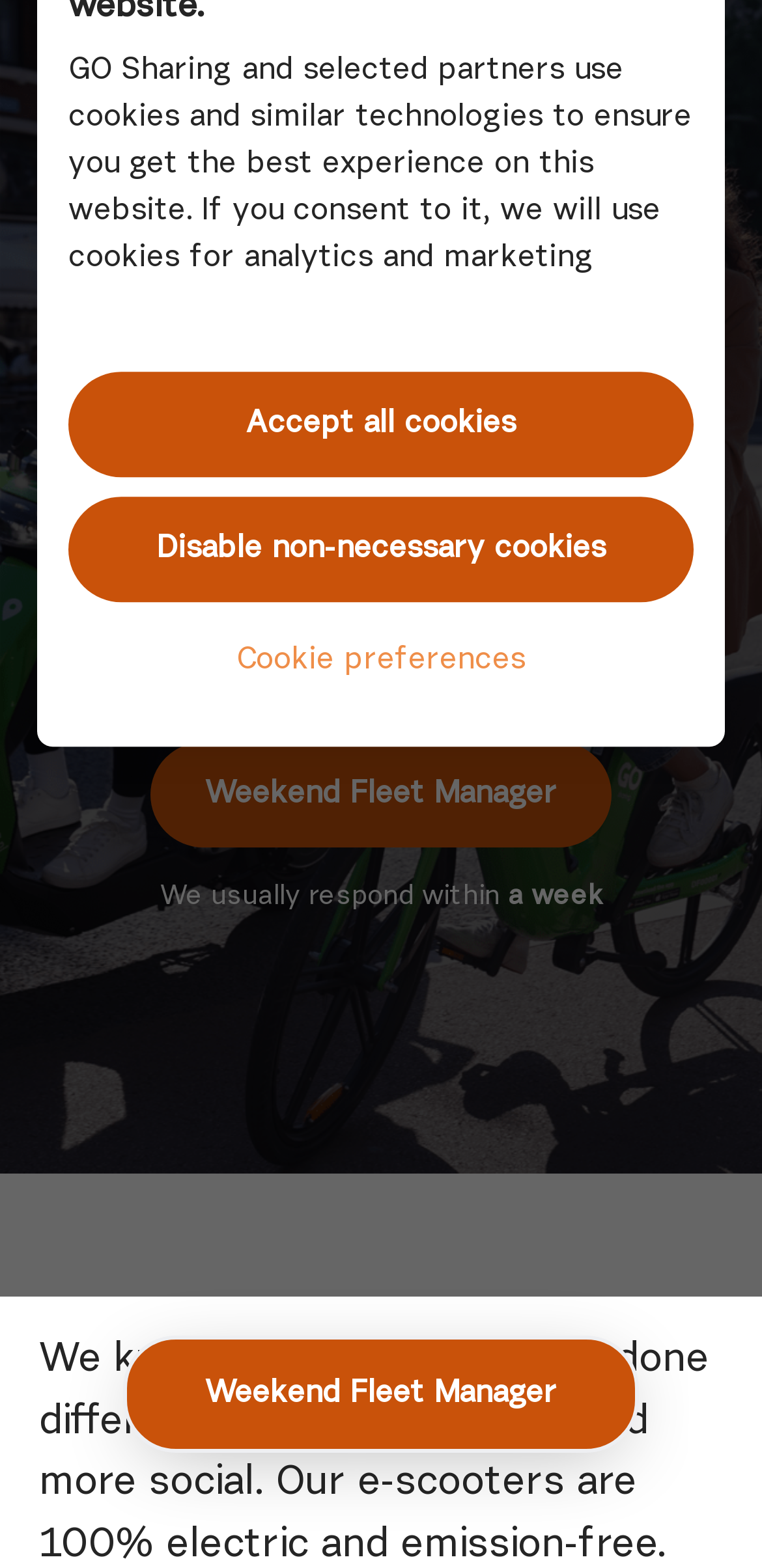Using the webpage screenshot, locate the HTML element that fits the following description and provide its bounding box: "title="Career menu"".

[0.021, 0.015, 0.164, 0.085]